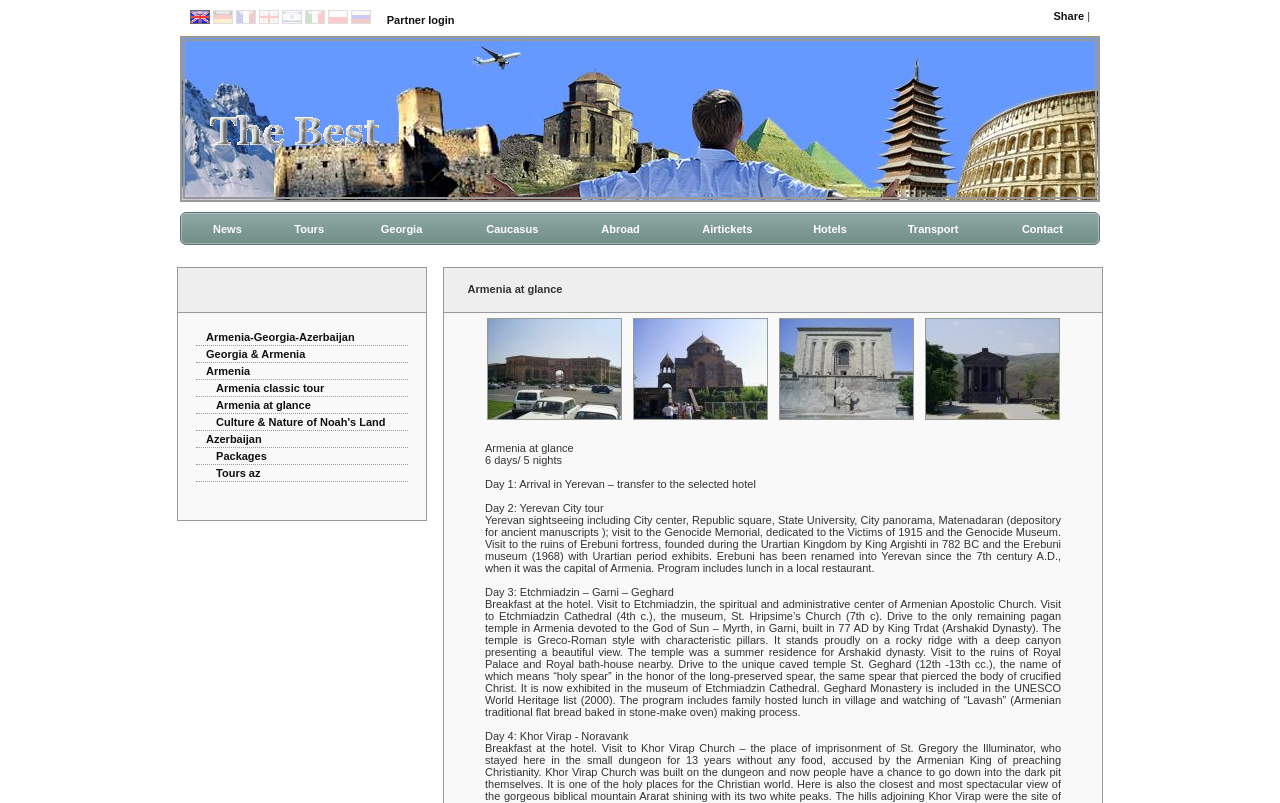What is the duration of the Armenia at glance tour?
Answer with a single word or phrase, using the screenshot for reference.

6 days/ 5 nights